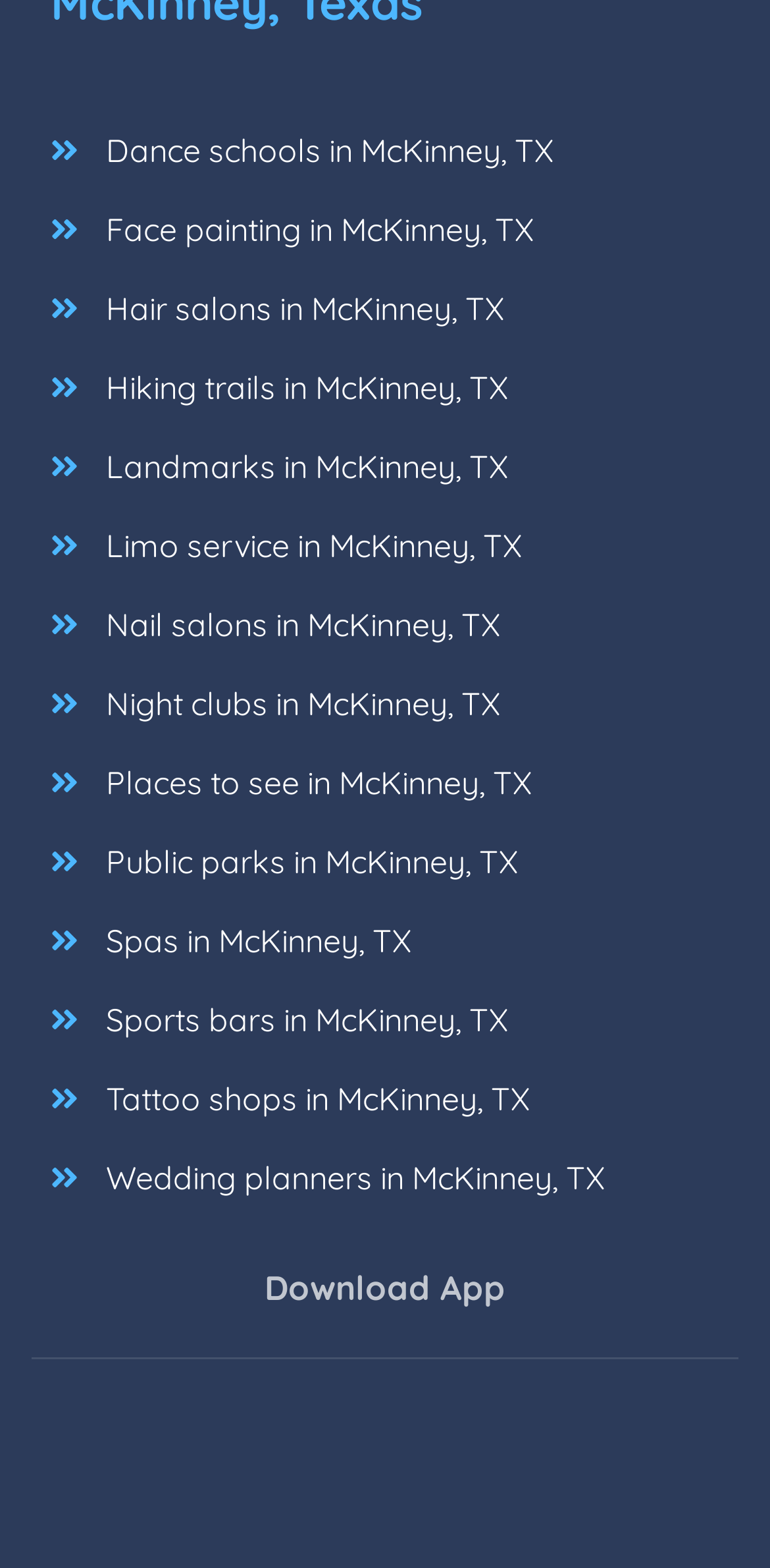Provide a one-word or brief phrase answer to the question:
What type of image is below the 'Download App' heading?

Android App Logo